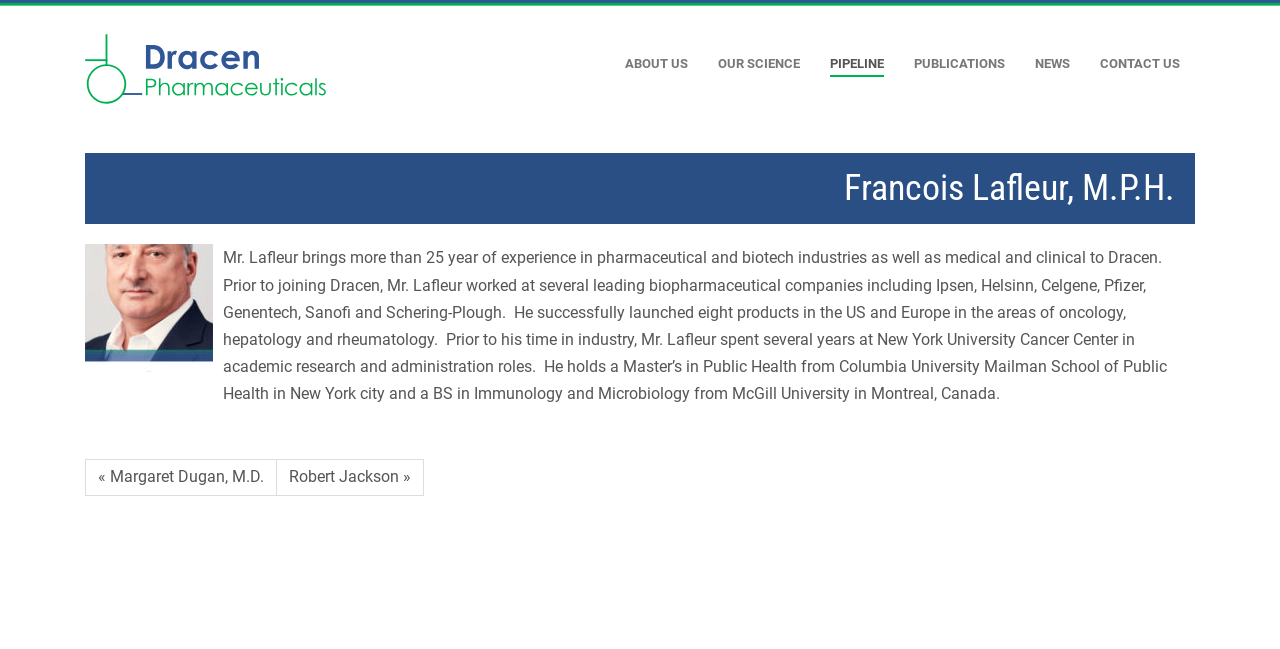Give a concise answer using one word or a phrase to the following question:
How many years of experience does Francois Lafleur have in pharmaceutical and biotech industries?

more than 25 years